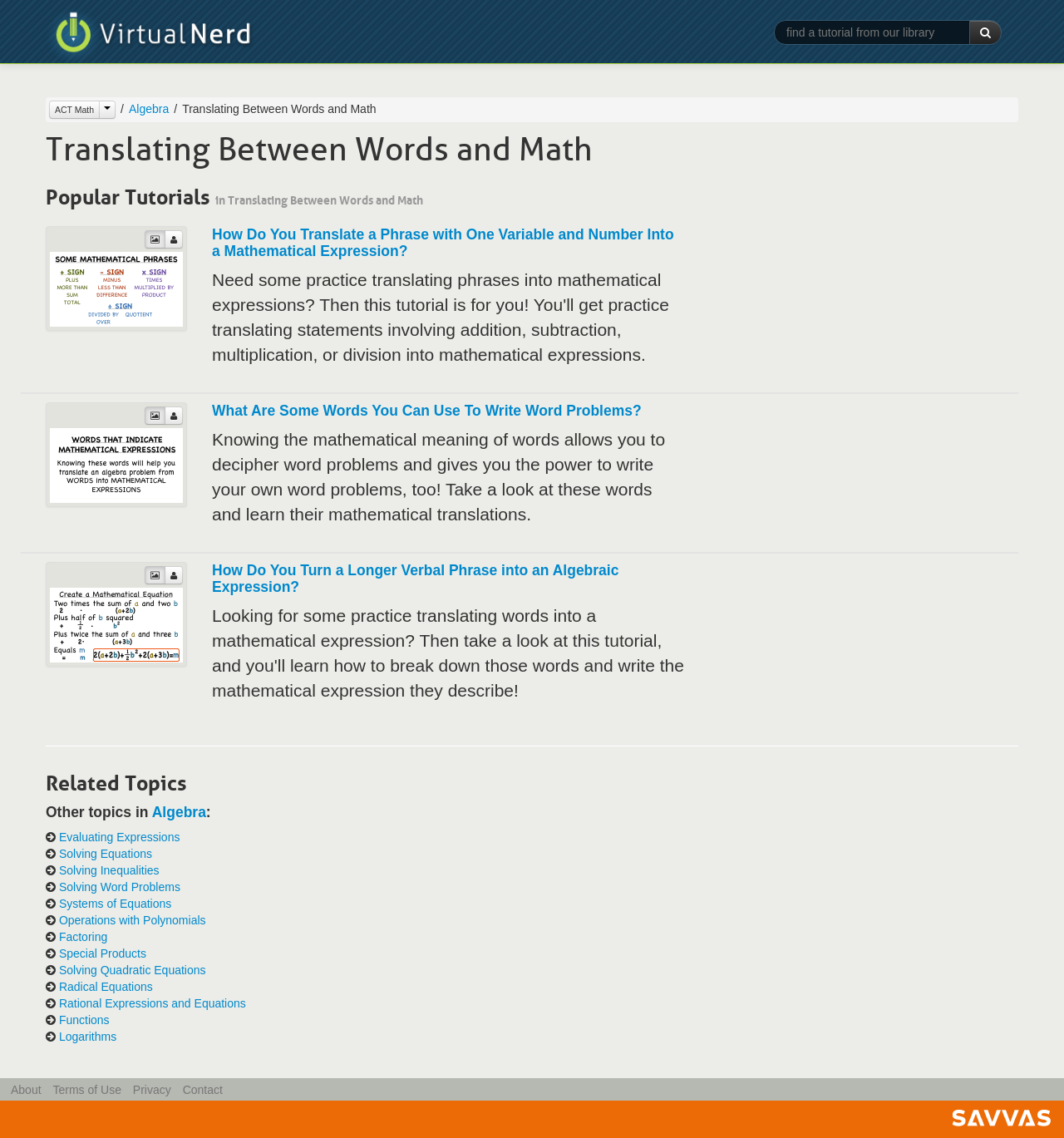Identify the bounding box coordinates for the element you need to click to achieve the following task: "Click on the ACT Math link". Provide the bounding box coordinates as four float numbers between 0 and 1, in the form [left, top, right, bottom].

[0.046, 0.089, 0.094, 0.105]